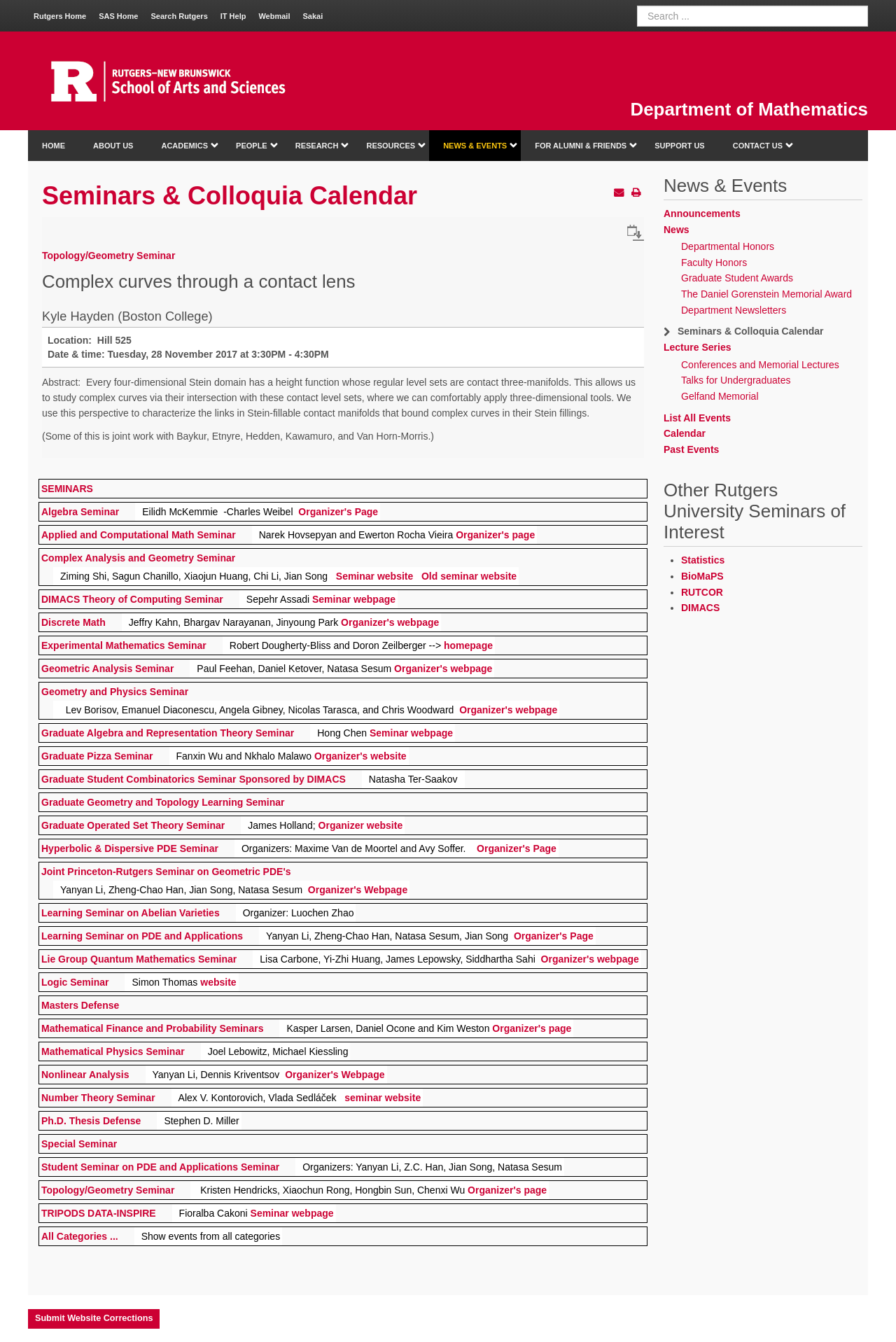Respond with a single word or short phrase to the following question: 
What is the bounding box coordinate of the Rutgers Banner image?

[0.031, 0.024, 0.969, 0.097]